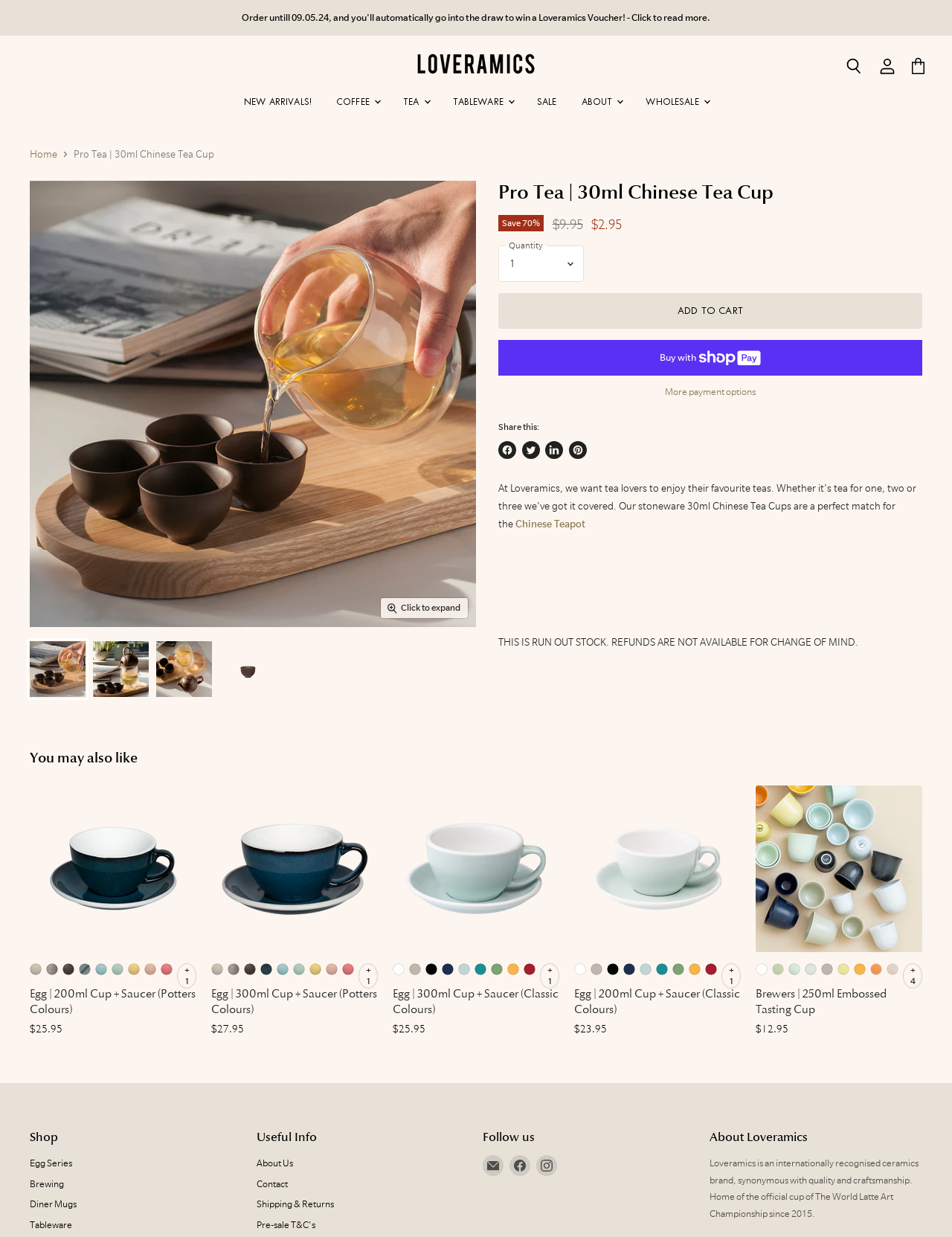From the given element description: "Find us on Instagram", find the bounding box for the UI element. Provide the coordinates as four float numbers between 0 and 1, in the order [left, top, right, bottom].

[0.56, 0.932, 0.589, 0.953]